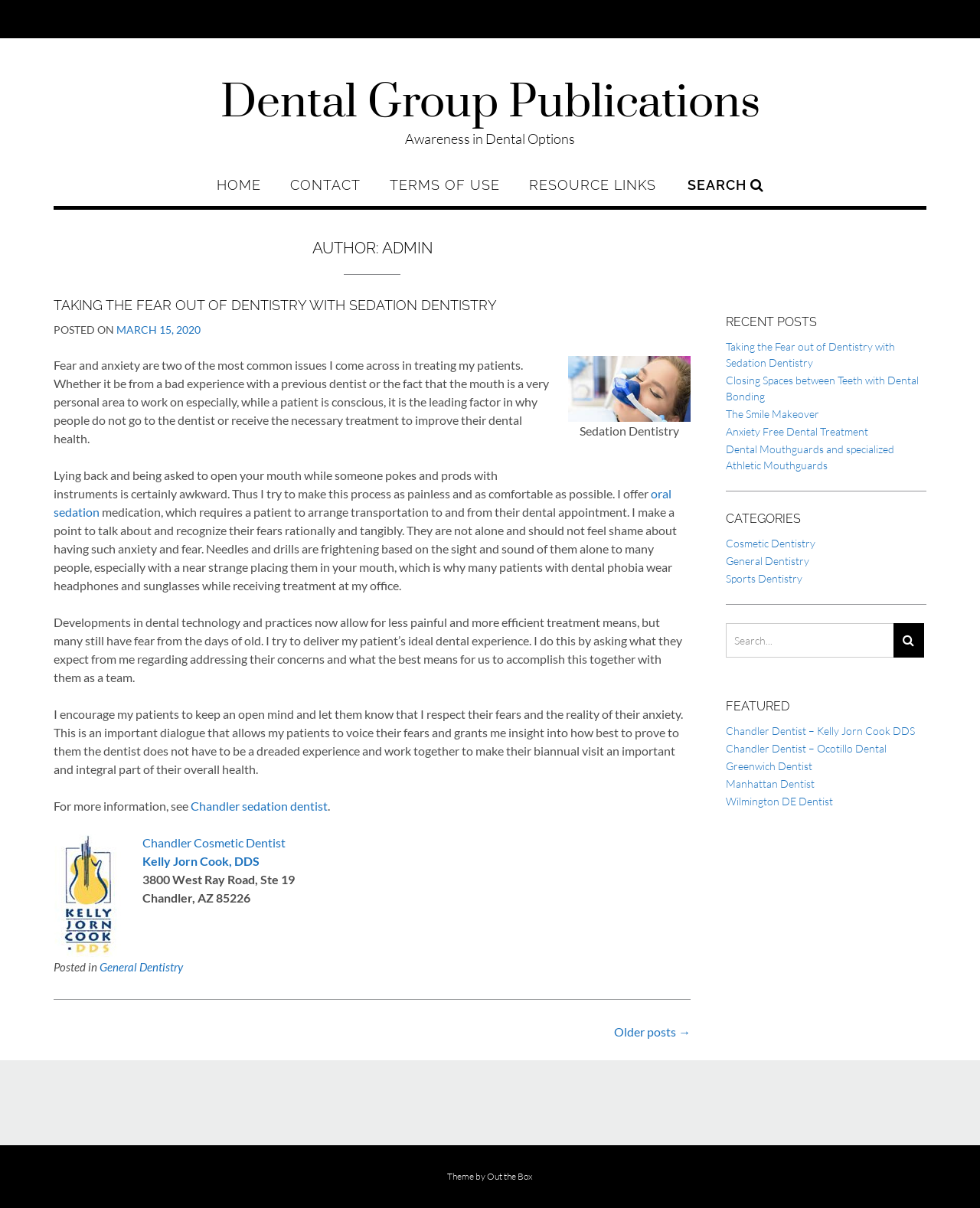What is the location of the dentist's office?
Please provide a comprehensive answer based on the information in the image.

The address '3800 West Ray Road, Ste 19, Chandler, AZ 85226' is listed at the bottom of the webpage, indicating that the dentist's office is located in Chandler, Arizona.